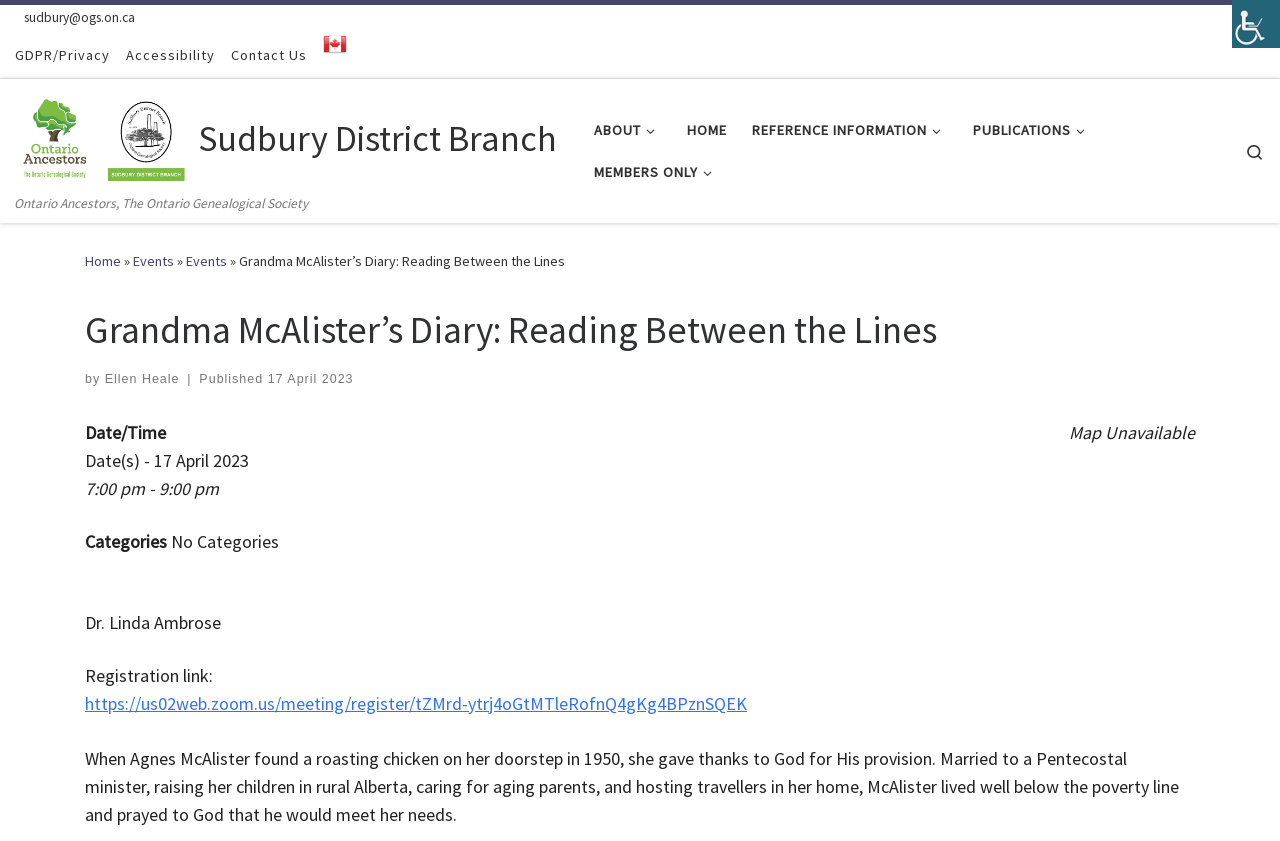What is the name of the diary?
Based on the screenshot, respond with a single word or phrase.

Grandma McAlister’s Diary